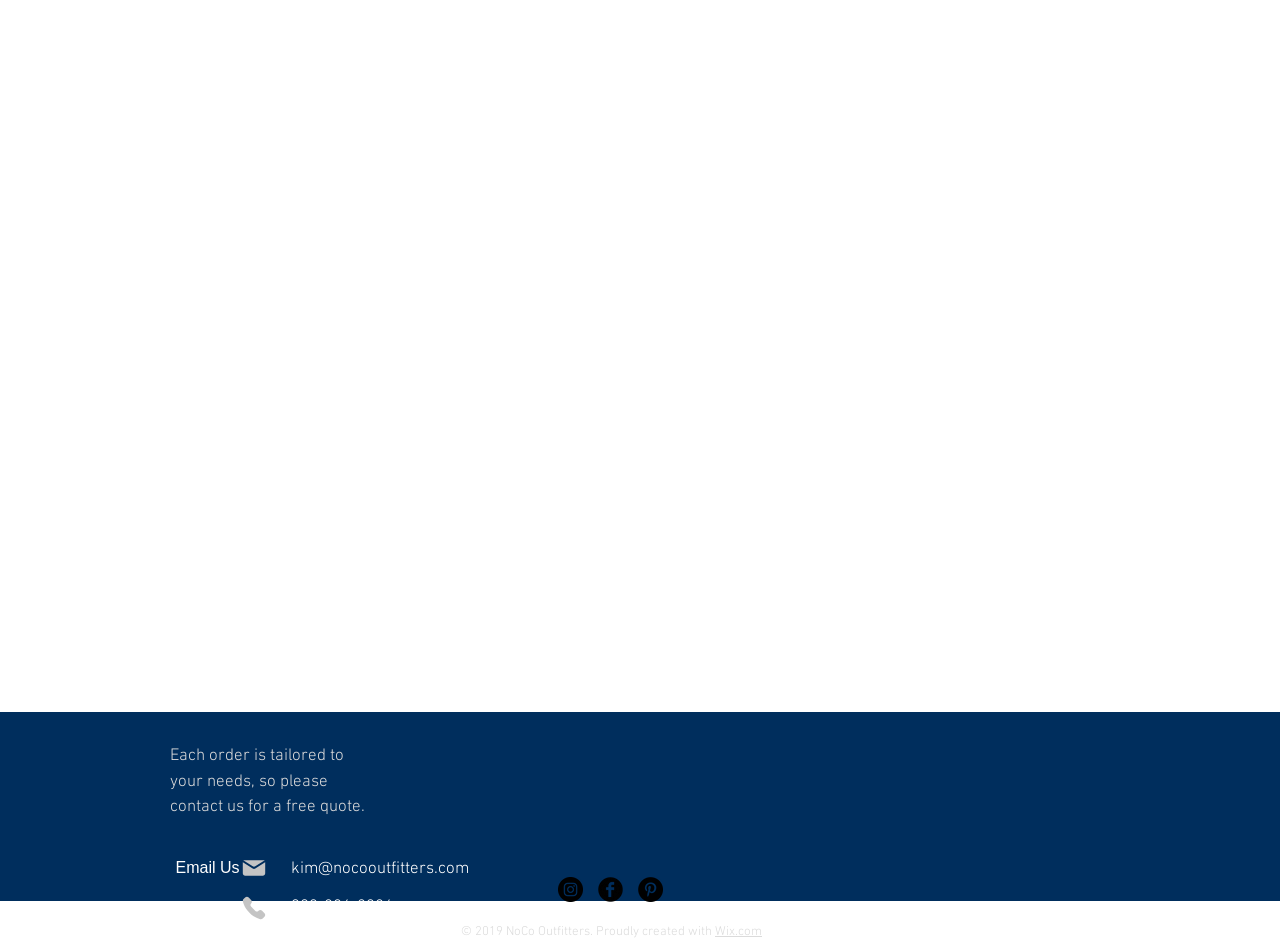Determine the bounding box coordinates for the UI element matching this description: "Email Us".

[0.128, 0.907, 0.218, 0.935]